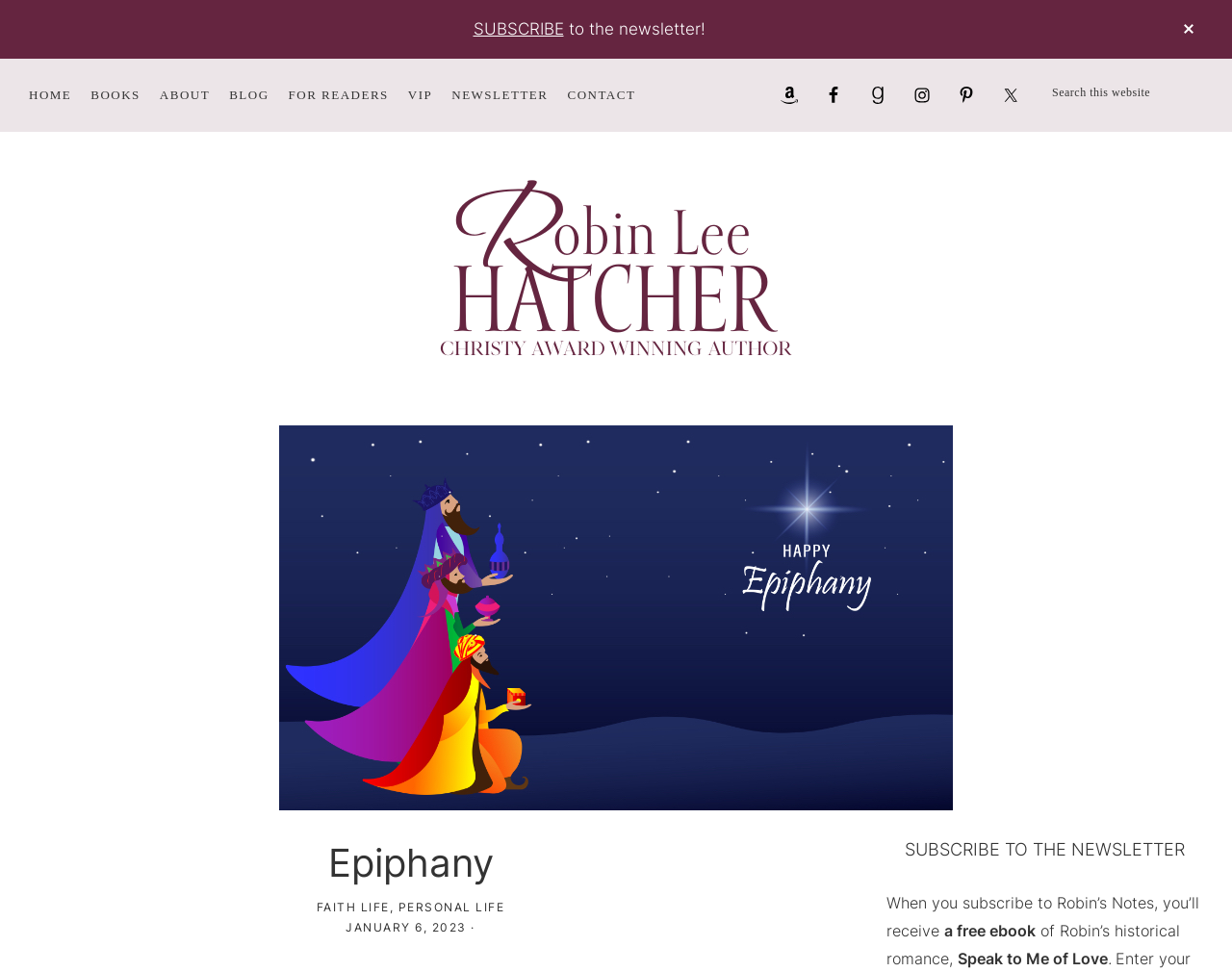Identify the bounding box coordinates for the UI element described as: "Close Top Banner".

[0.93, 0.0, 1.0, 0.06]